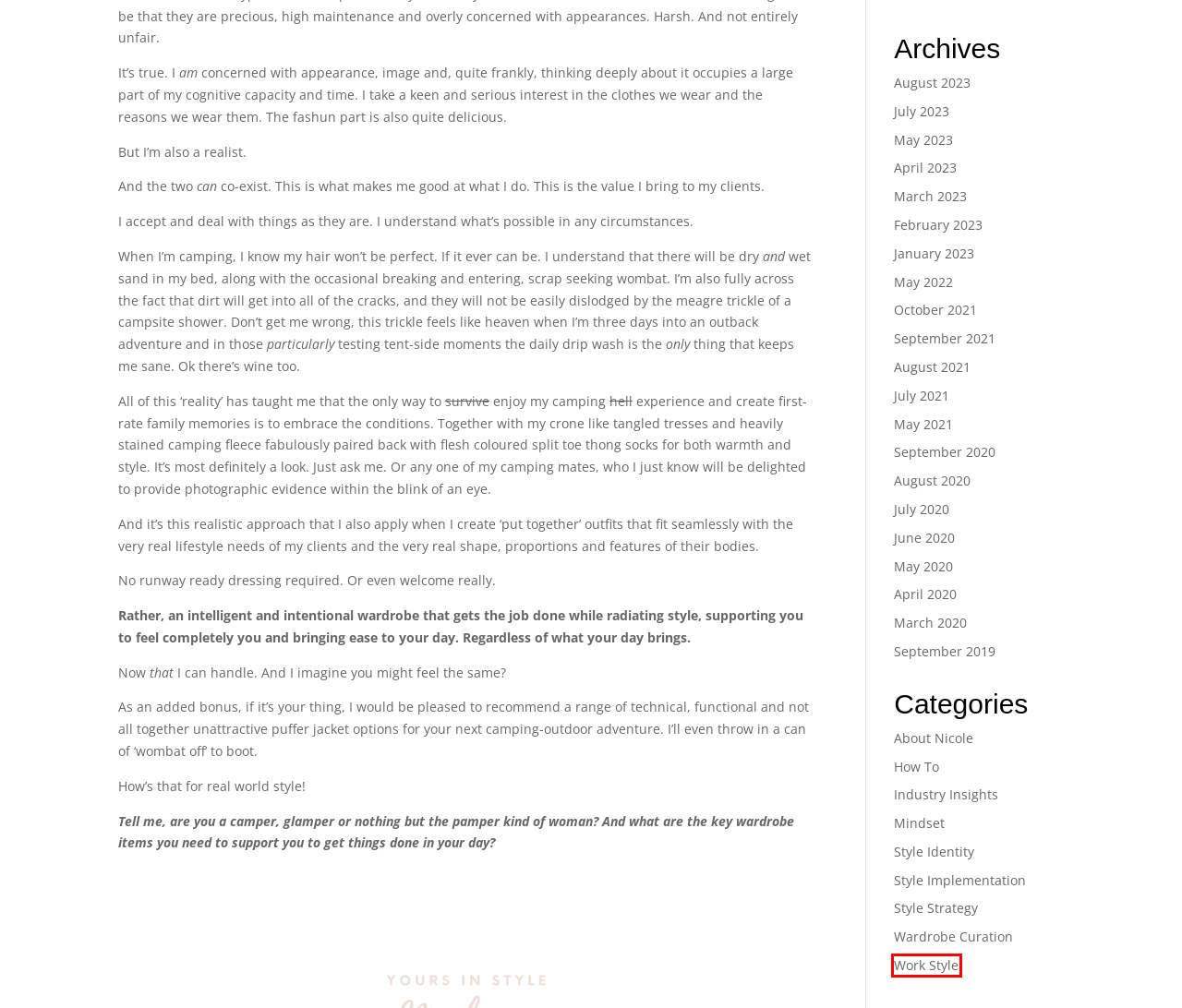Examine the screenshot of the webpage, which has a red bounding box around a UI element. Select the webpage description that best fits the new webpage after the element inside the red bounding box is clicked. Here are the choices:
A. Mindset | Nicole Vine
B. Work Style | Nicole Vine
C. Archives | Nicole Vine
D. Wardrobe Curation | Nicole Vine
E. Style Implementation | Nicole Vine
F. About Nicole | Nicole Vine
G. Style Strategy | Nicole Vine
H. Industry Insights | Nicole Vine

B